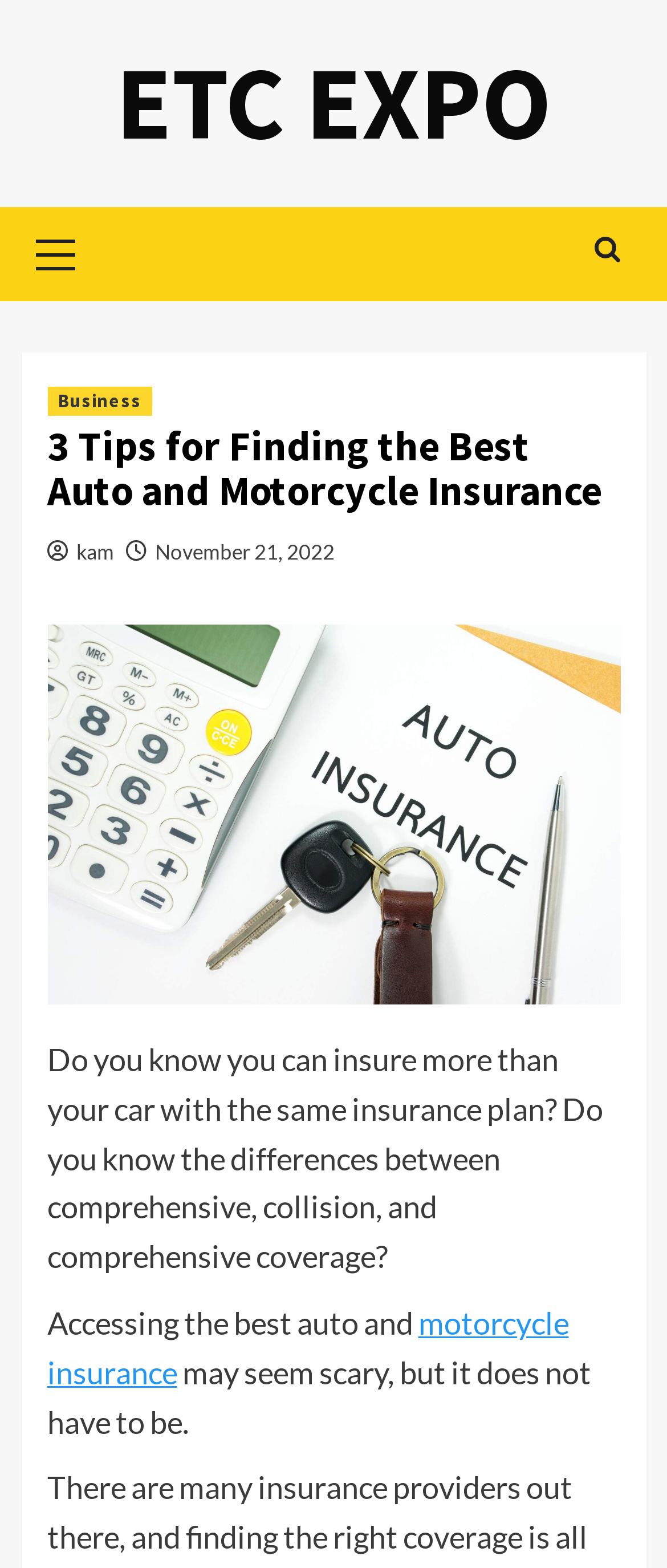Identify and provide the main heading of the webpage.

3 Tips for Finding the Best Auto and Motorcycle Insurance